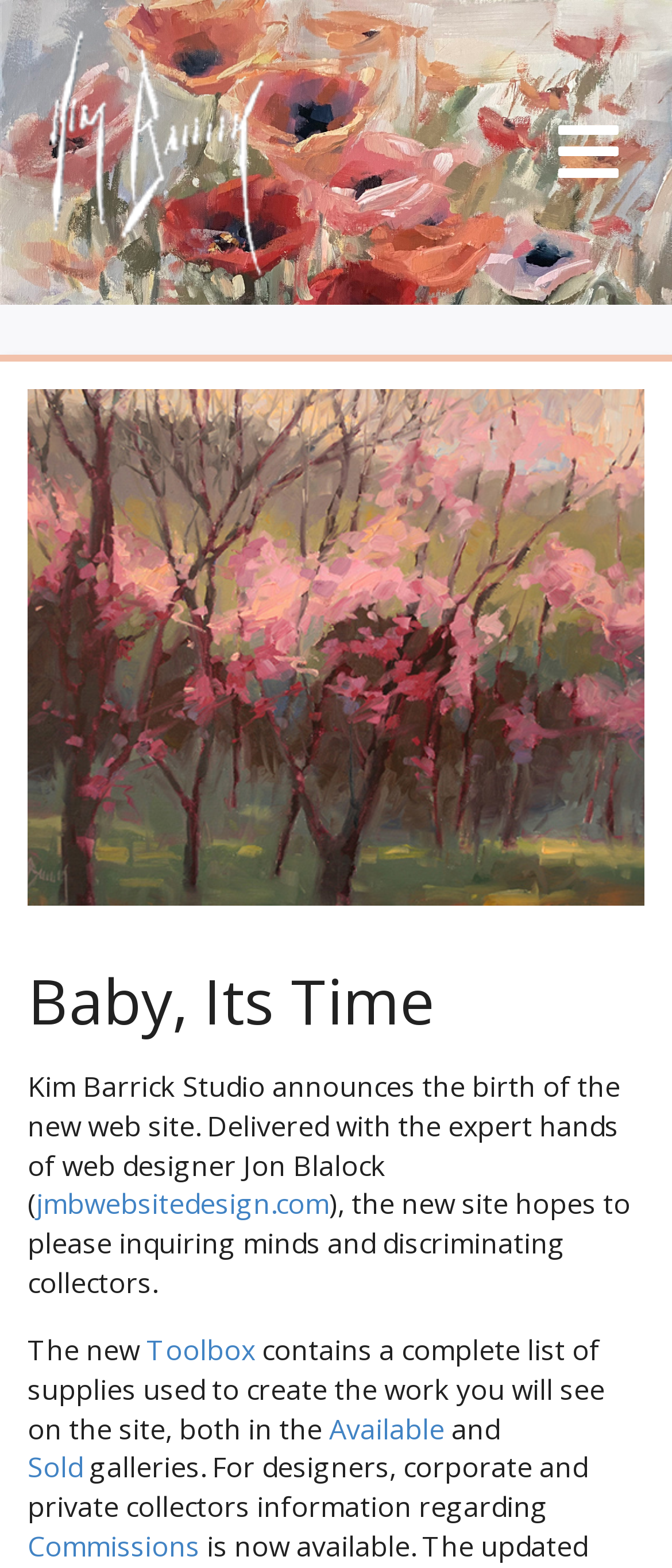Extract the main heading from the webpage content.

Baby, Its Time